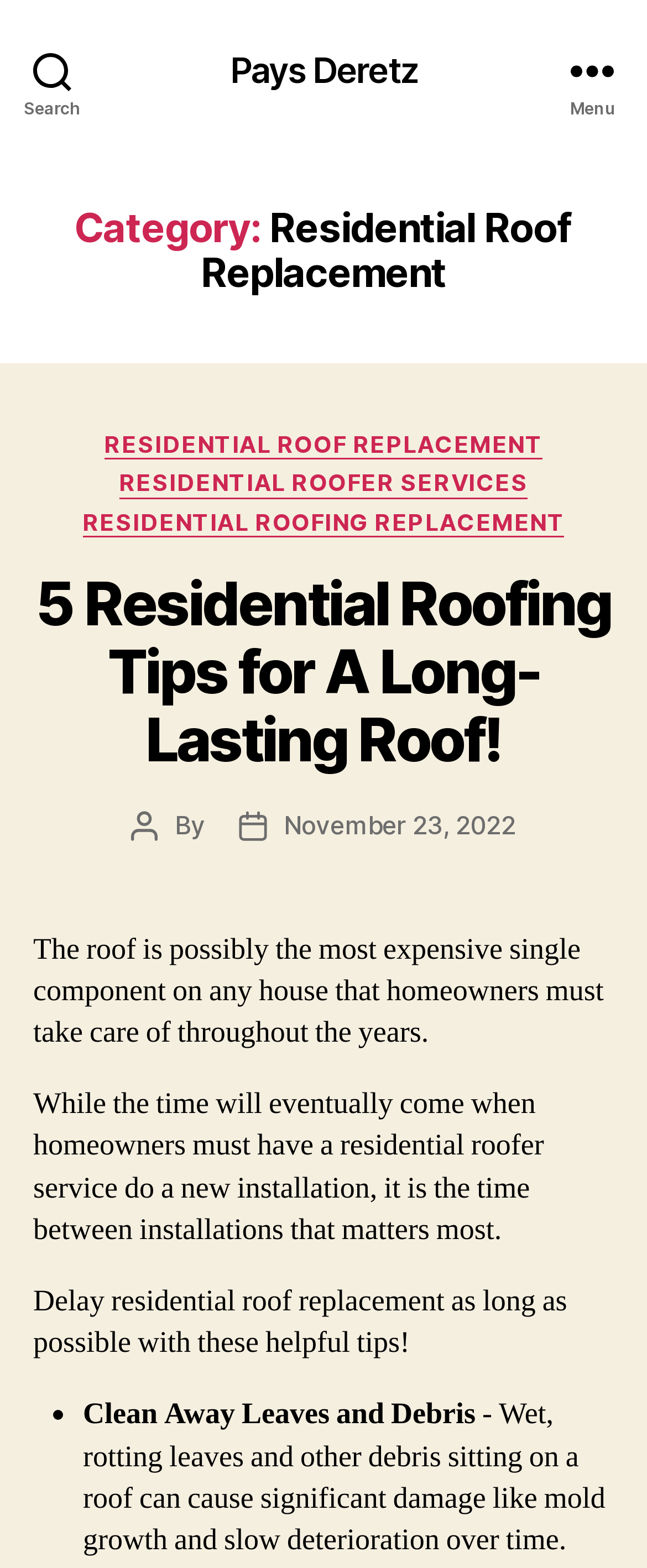Determine the bounding box coordinates (top-left x, top-left y, bottom-right x, bottom-right y) of the UI element described in the following text: Residential Roofing Replacement

[0.127, 0.323, 0.873, 0.343]